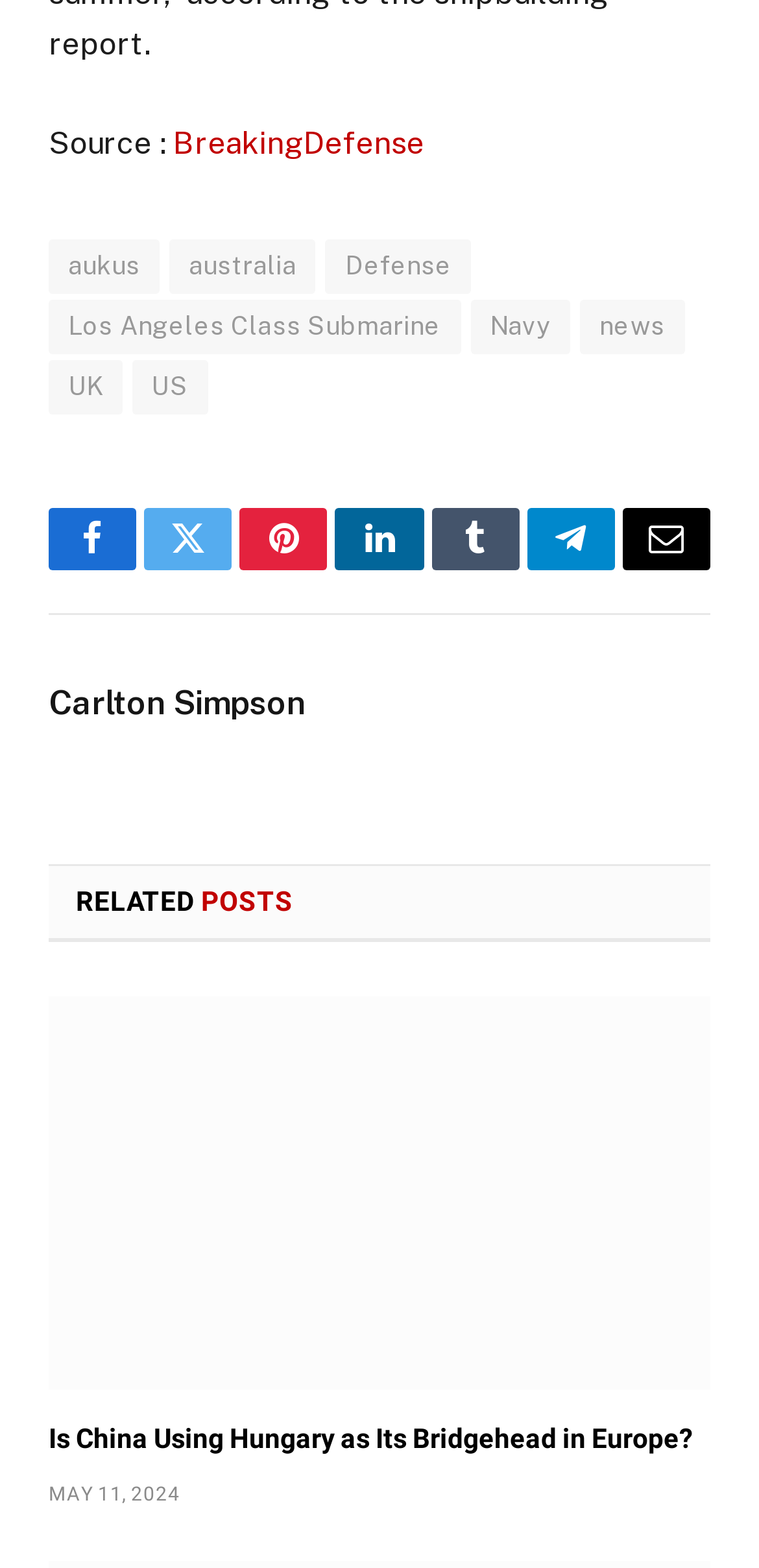Specify the bounding box coordinates for the region that must be clicked to perform the given instruction: "Click on the BreakingDefense link".

[0.228, 0.08, 0.559, 0.103]